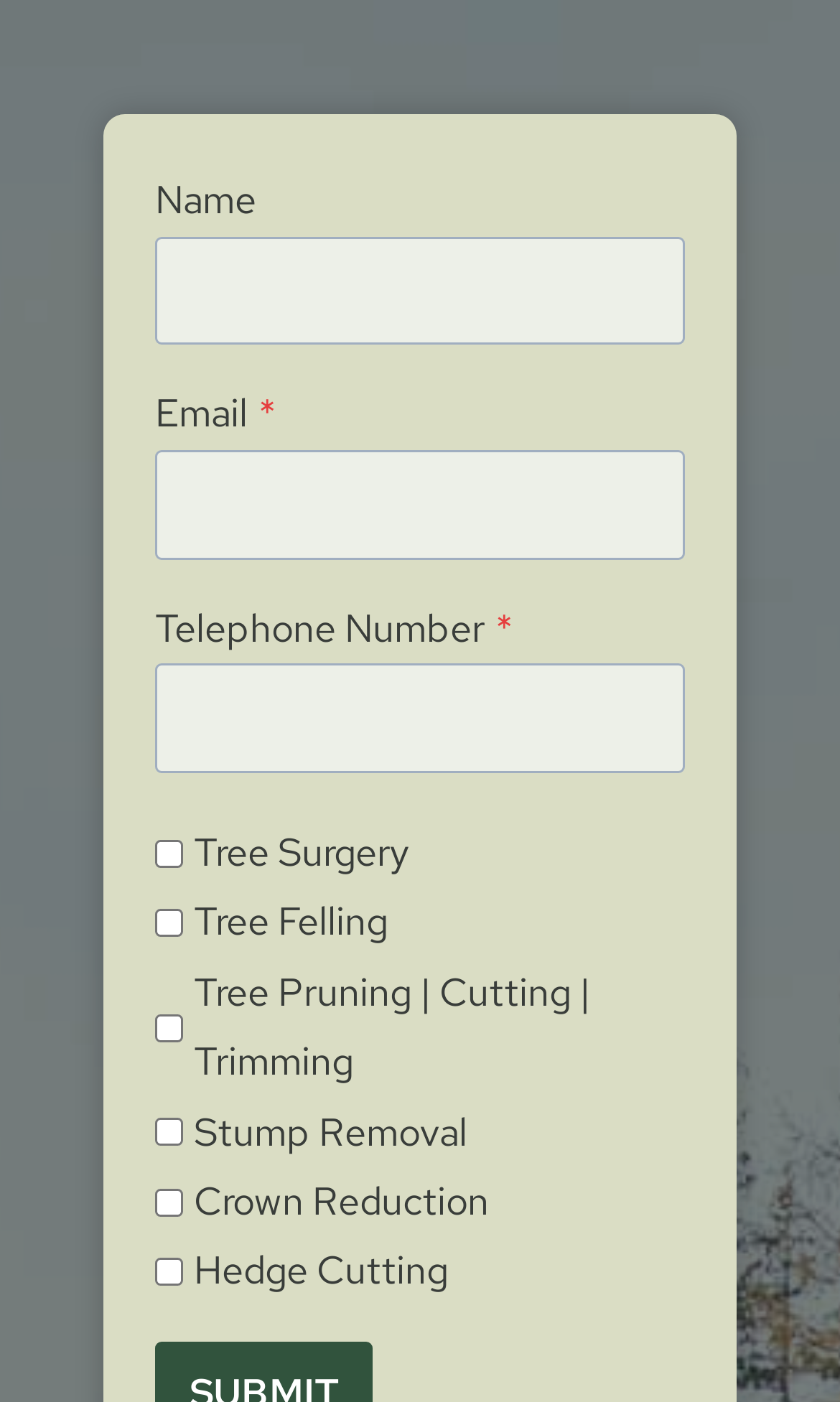Is the first checkbox checked?
Based on the screenshot, respond with a single word or phrase.

No